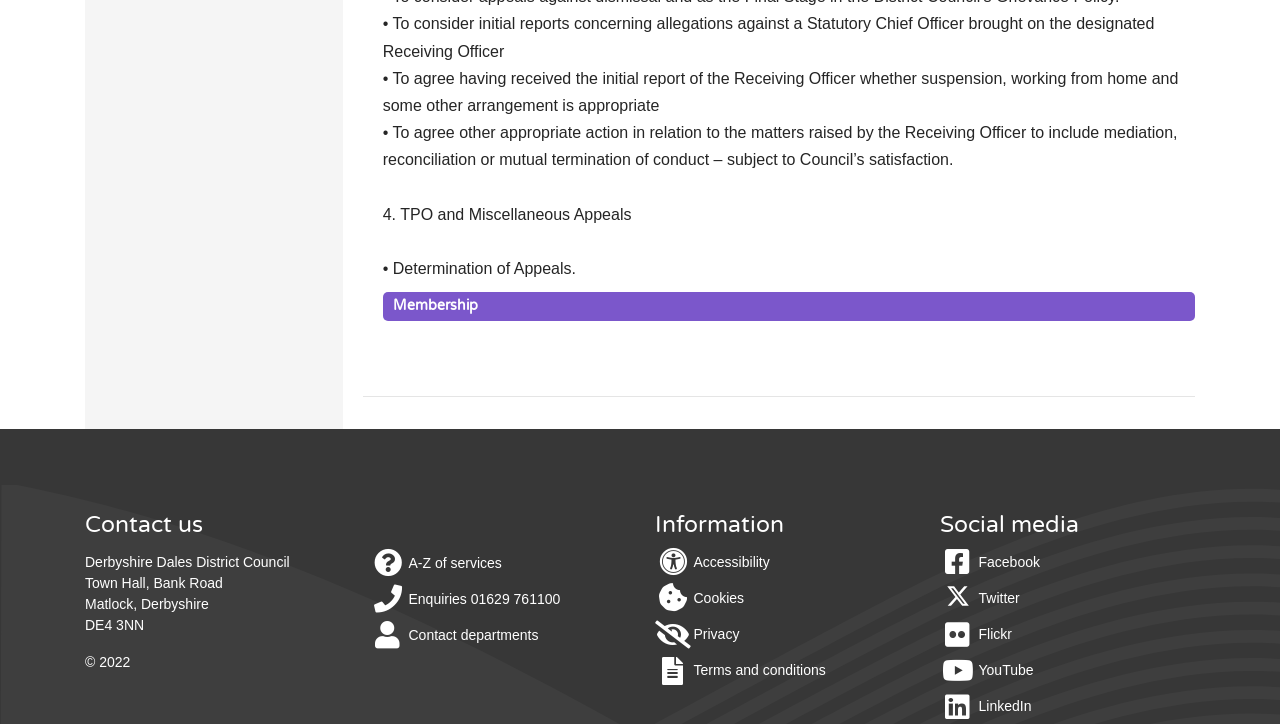Identify the bounding box coordinates for the region of the element that should be clicked to carry out the instruction: "Go to 'Home' page". The bounding box coordinates should be four float numbers between 0 and 1, i.e., [left, top, right, bottom].

None